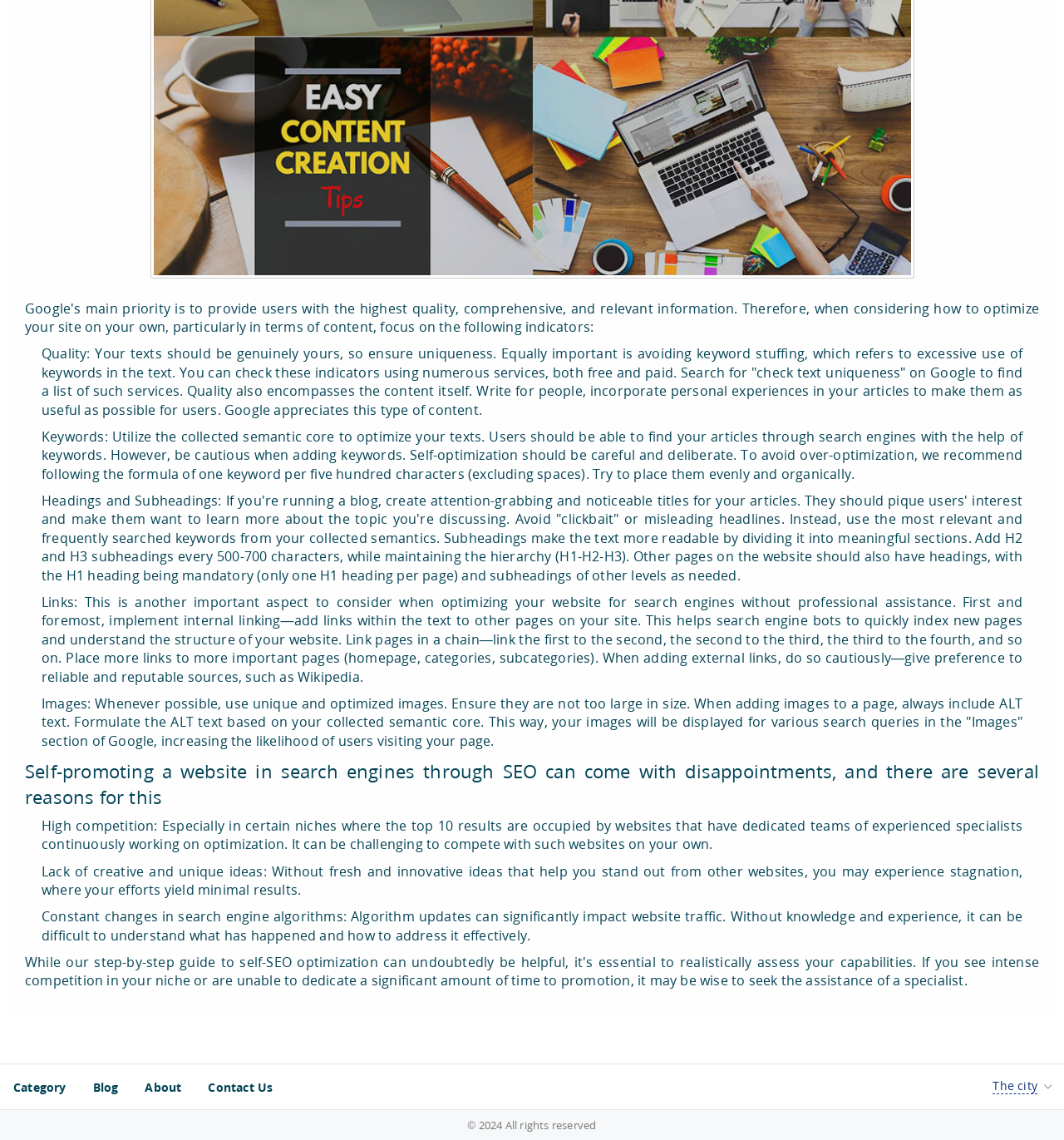Provide a one-word or brief phrase answer to the question:
What is the purpose of internal linking?

Help search engine bots index new pages